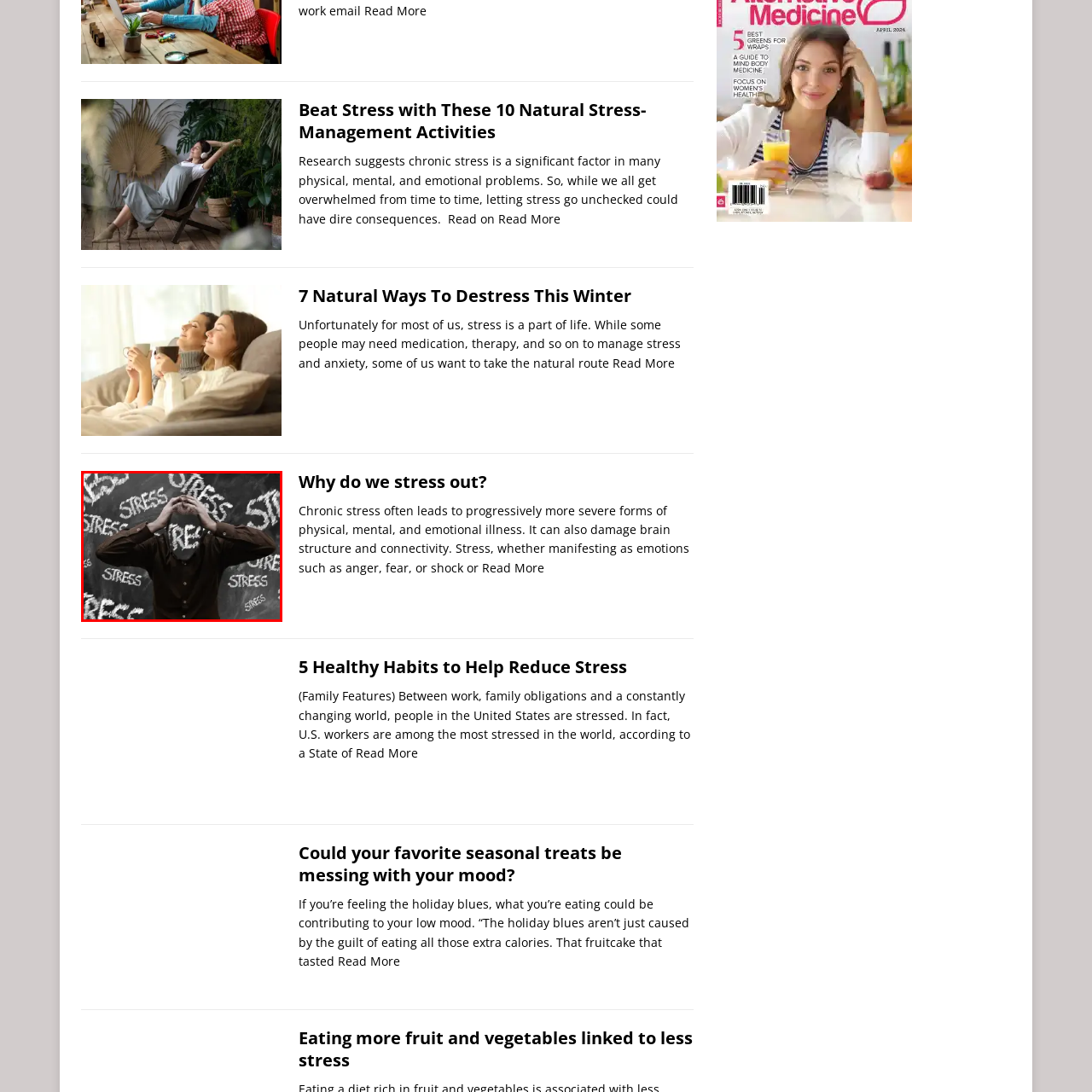Offer an in-depth description of the picture located within the red frame.

The image depicts a figure in a distressed pose, with their hands on their head, conveying a sense of overwhelm and stress. The background is filled with the word "STRESS" repeatedly written in chalk-like lettering, emphasizing the theme of anxiety and pressure. This visual representation is aligned with the article titled "Why do we stress out?" which explores the chronic impacts of stress on mental and physical health, illustrating the severity of stress-related issues that many face in daily life. The image serves as a poignant reminder of the challenges associated with stress management, as discussed in the accompanying text.